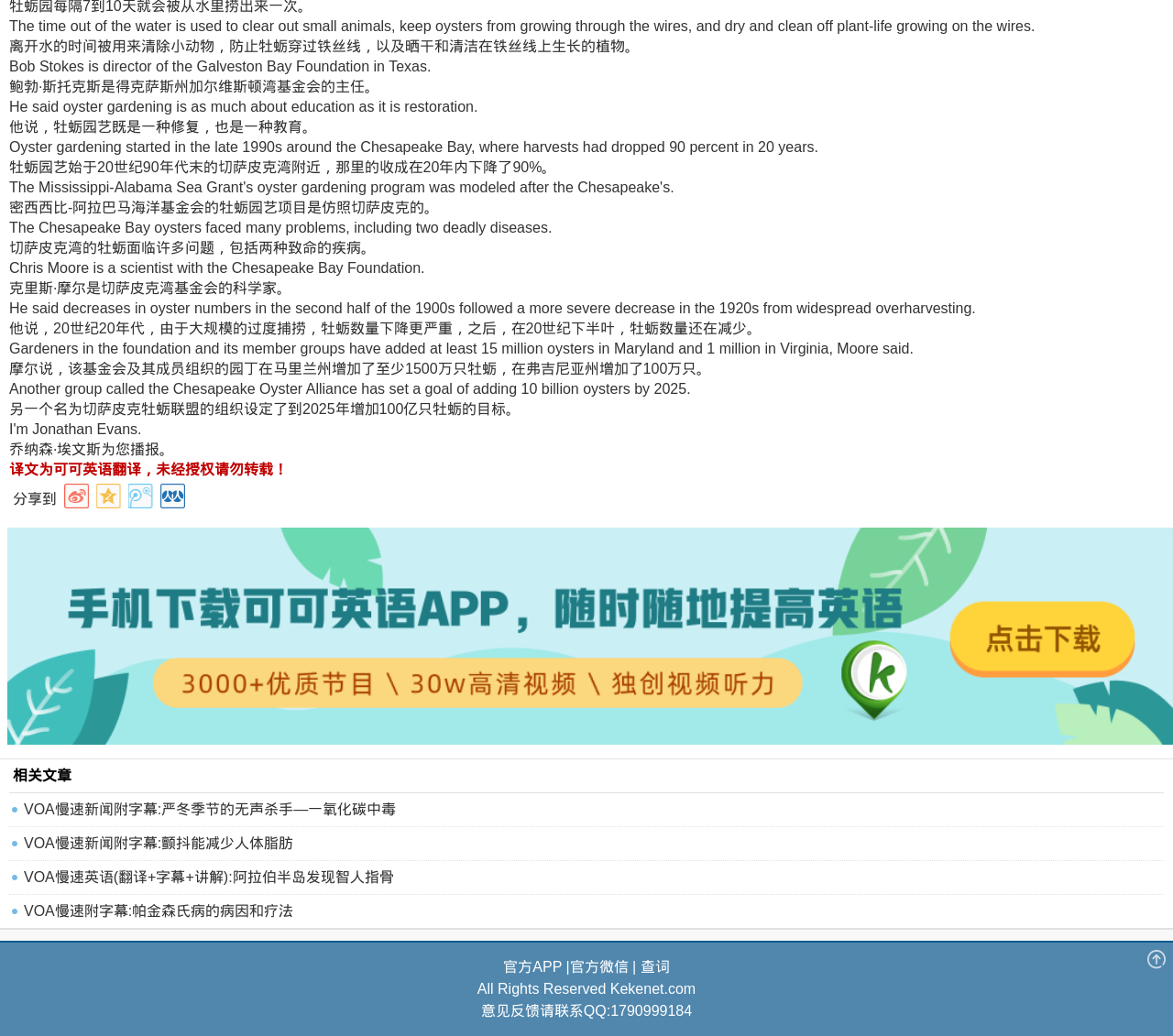Determine the bounding box coordinates of the UI element described by: "VOA慢速附字幕:帕金森氏病的病因和疗法".

[0.008, 0.864, 0.992, 0.896]